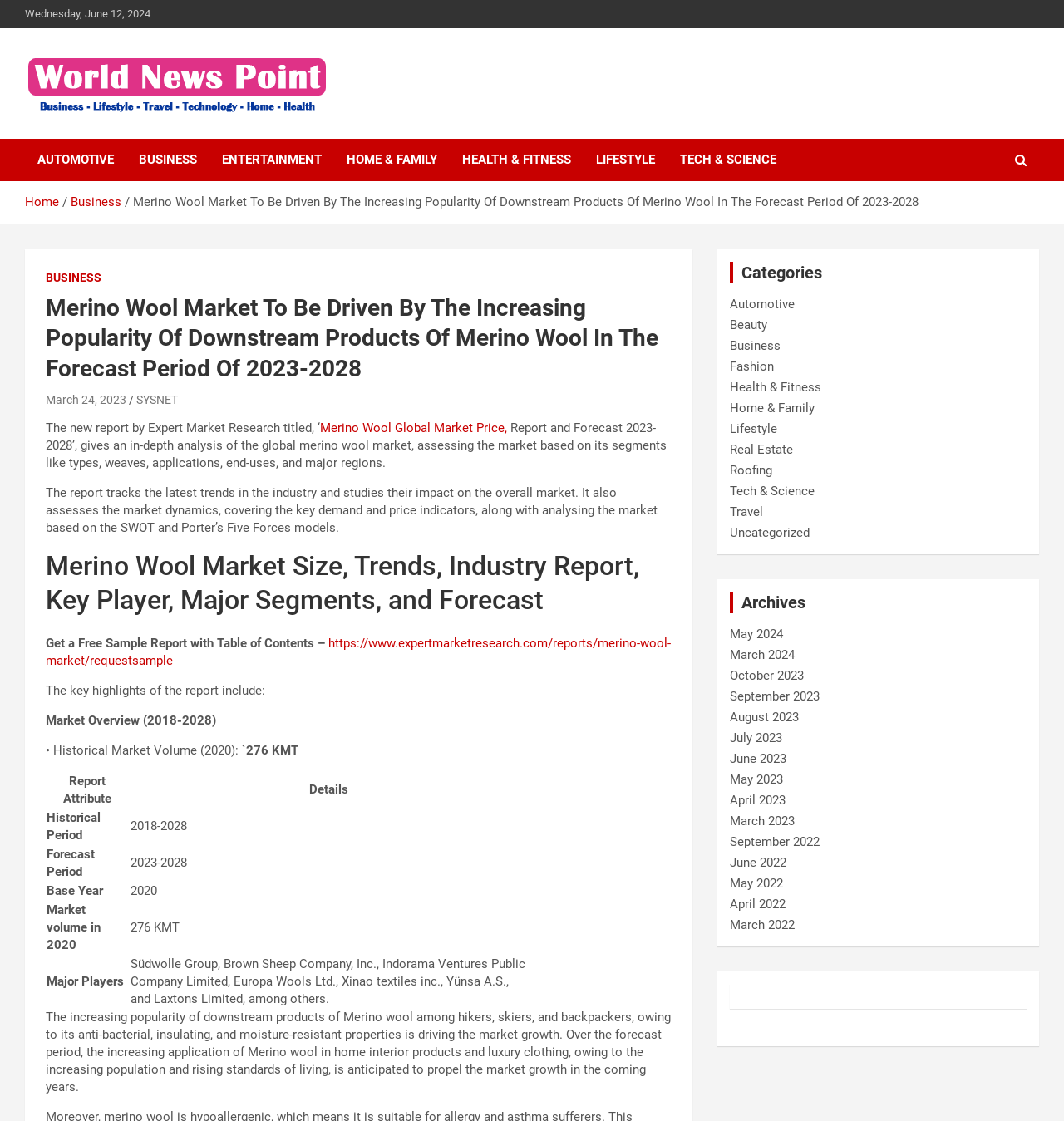What is the report titled?
Answer with a single word or phrase by referring to the visual content.

Merino Wool Global Market Price, Report and Forecast 2023-2028